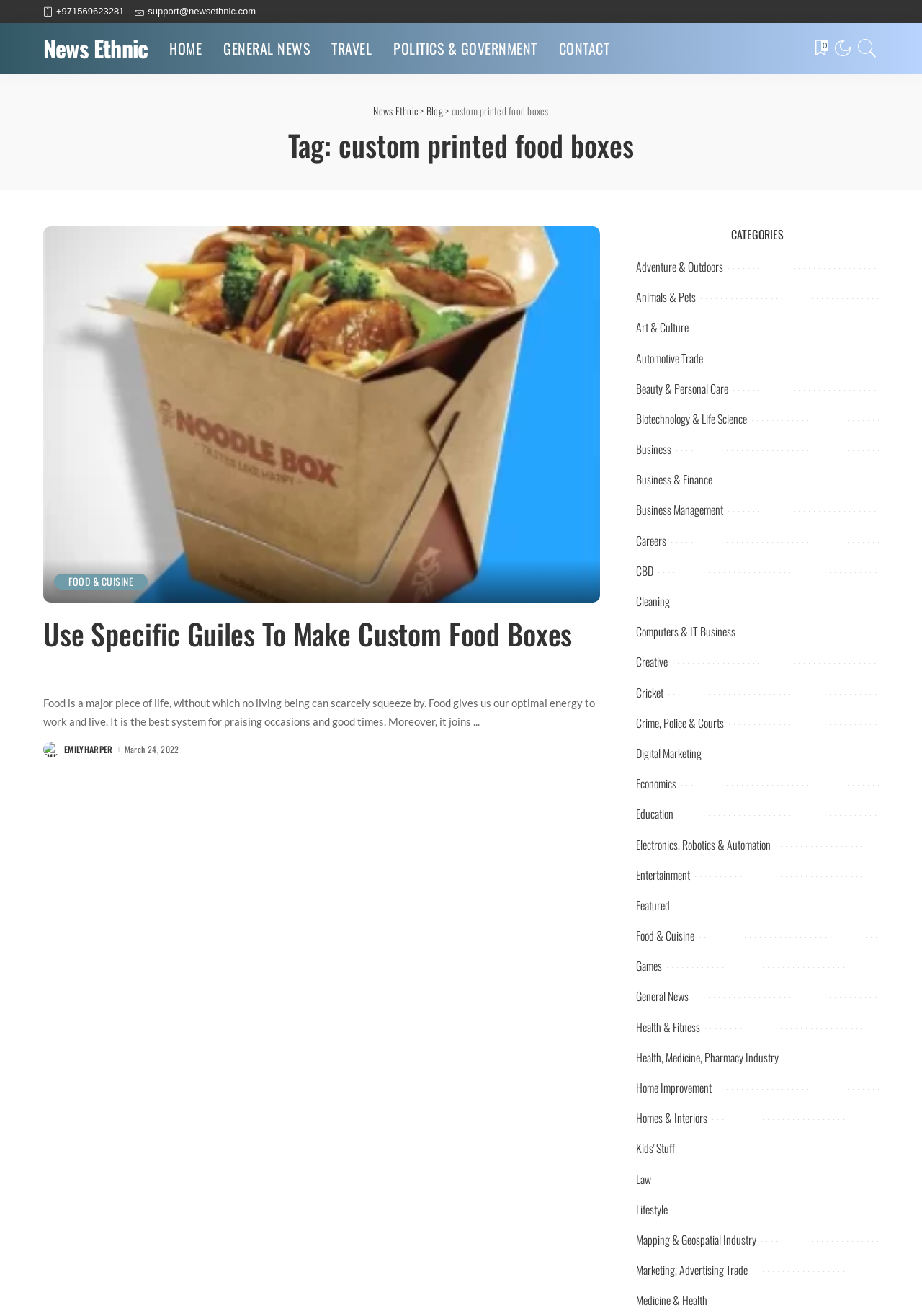Provide your answer in one word or a succinct phrase for the question: 
How many categories are listed on the webpage?

34